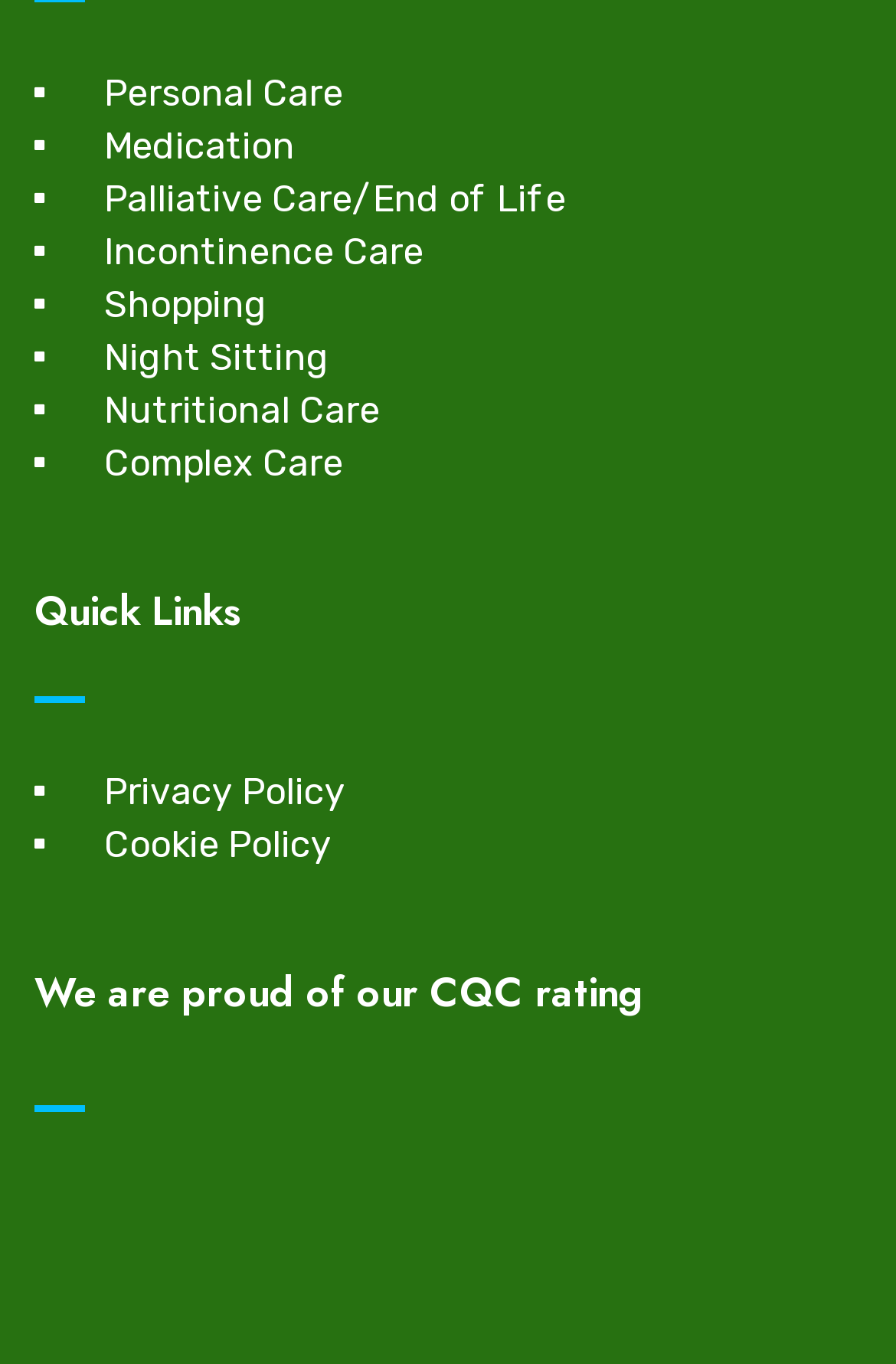Identify the bounding box coordinates of the section to be clicked to complete the task described by the following instruction: "Go to Privacy Policy". The coordinates should be four float numbers between 0 and 1, formatted as [left, top, right, bottom].

[0.038, 0.572, 0.962, 0.587]